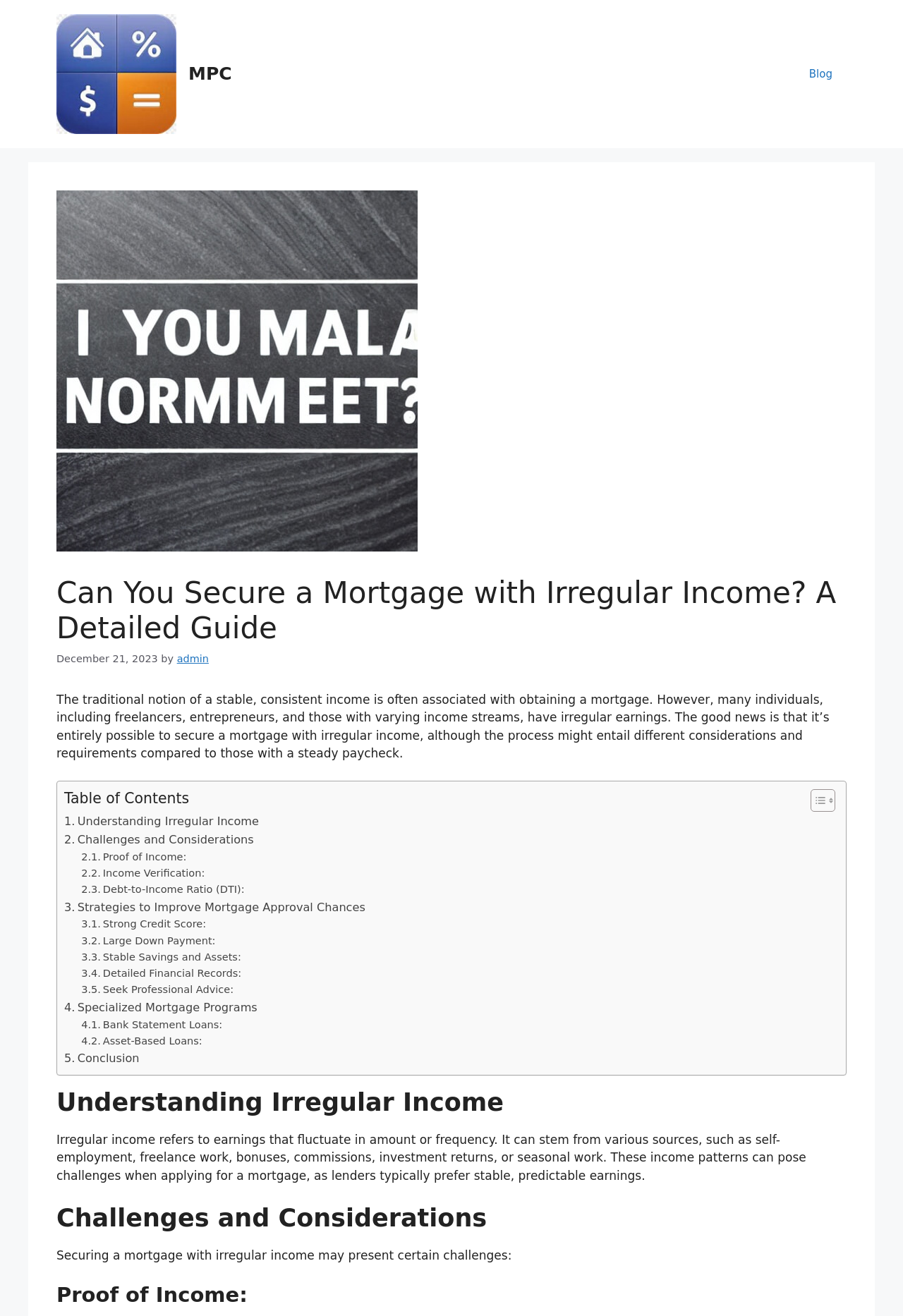Please find the bounding box coordinates of the section that needs to be clicked to achieve this instruction: "Click the 'MPC' link at the top left".

[0.062, 0.05, 0.195, 0.061]